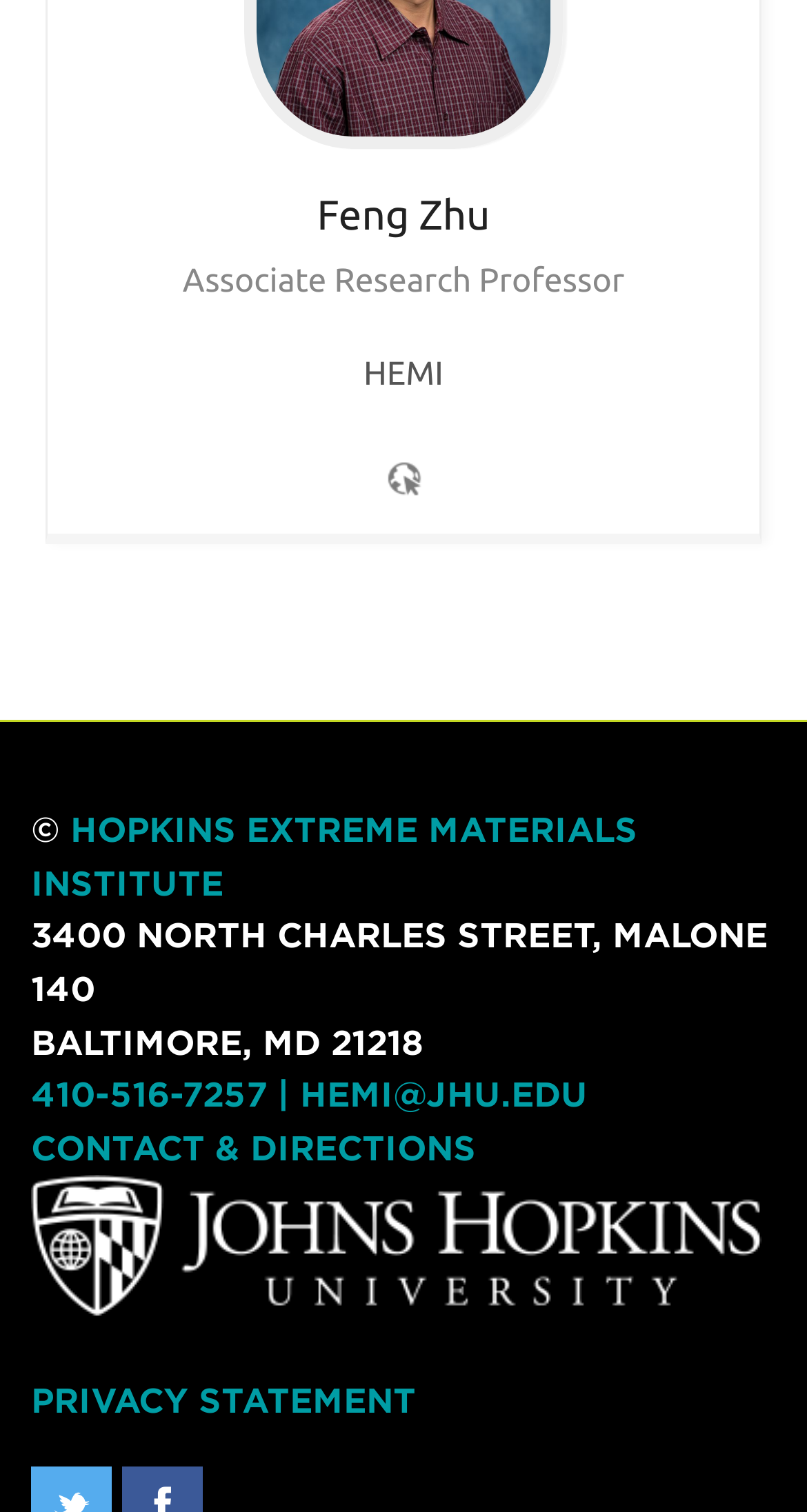What is the email address of the institute?
Look at the webpage screenshot and answer the question with a detailed explanation.

The webpage contains a link element with the email address 'HEMI@JHU.EDU', which is likely the email address of the institute.